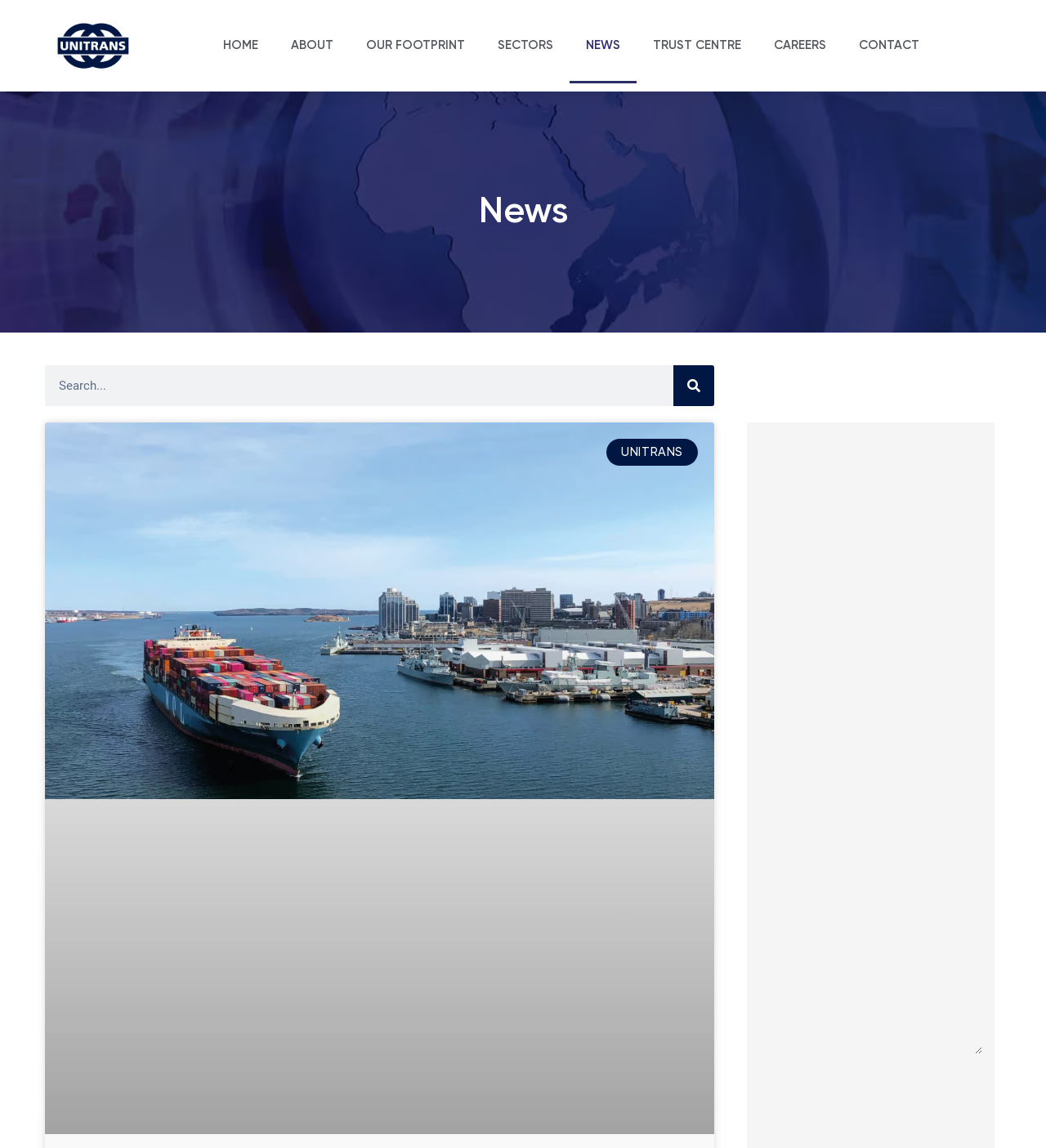Locate the bounding box coordinates of the element to click to perform the following action: 'view careers'. The coordinates should be given as four float values between 0 and 1, in the form of [left, top, right, bottom].

[0.724, 0.007, 0.805, 0.073]